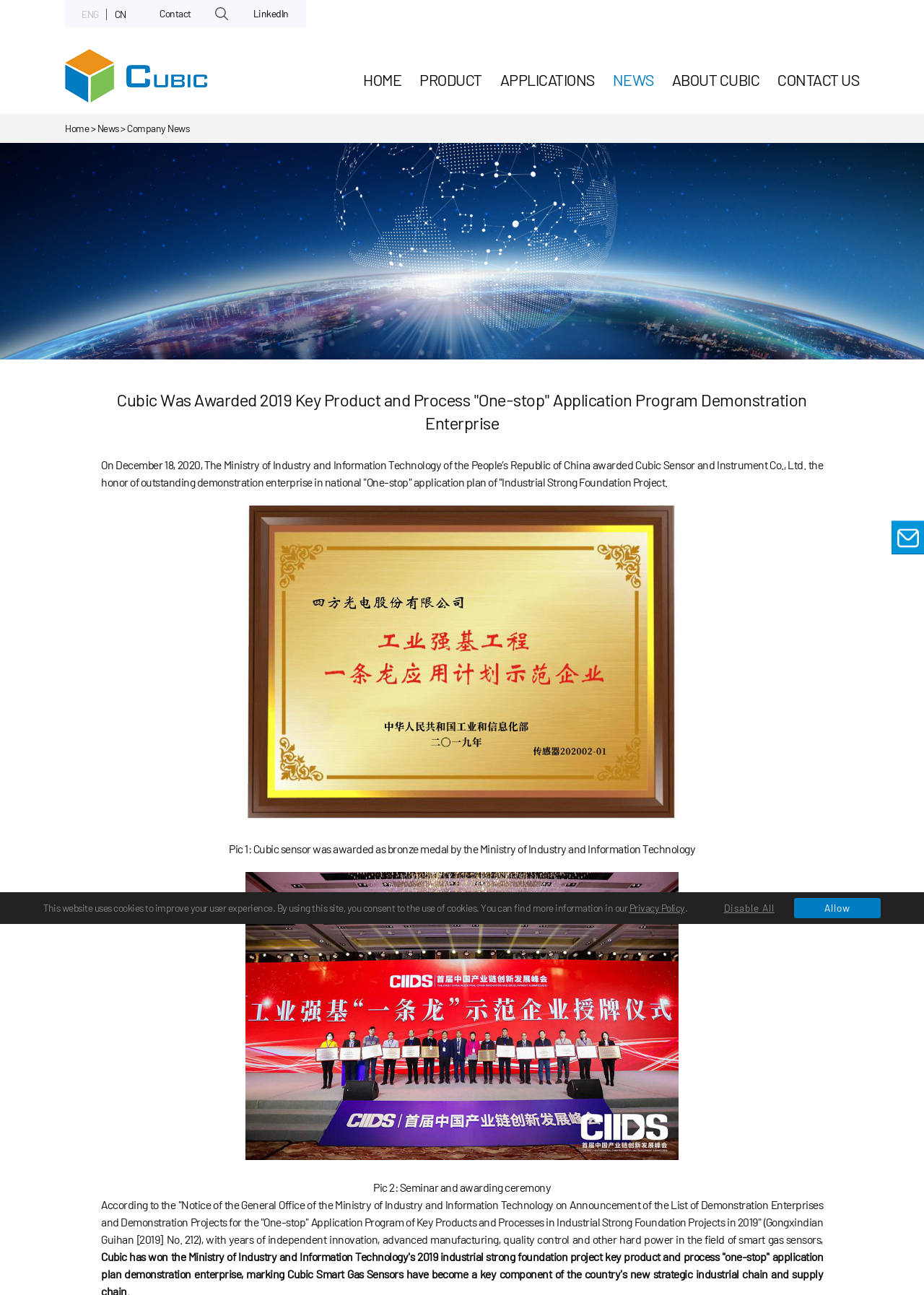Produce an extensive caption that describes everything on the webpage.

The webpage is about Cubic Sensor and Instrument Co., Ltd. being awarded the honor of outstanding demonstration enterprise by the Ministry of Industry and Information Technology of the People's Republic of China. 

At the top left corner, there is a logo of Cubic Sensor and Instrument Co., Ltd. Next to the logo, there are links to switch between English and Chinese languages. On the top right corner, there are links to navigate to different sections of the website, including Home, Product, Applications, News, About Cubic, and Contact Us. 

Below the navigation links, there is a banner image that spans the entire width of the page. 

The main content of the webpage is divided into two sections. The first section is a heading that announces the award, followed by a paragraph of text that describes the award in detail. Below the text, there is an image of a bronze medal awarded by the Ministry of Industry and Information Technology, accompanied by a caption. 

The second section is another image of a seminar and awarding ceremony, accompanied by a caption. Below the image, there is a paragraph of text that explains the background of the award, citing a notice from the General Office of the Ministry of Industry and Information Technology. 

At the bottom of the page, there is a notice about the use of cookies on the website, with links to the Privacy Policy and options to disable or allow cookies.